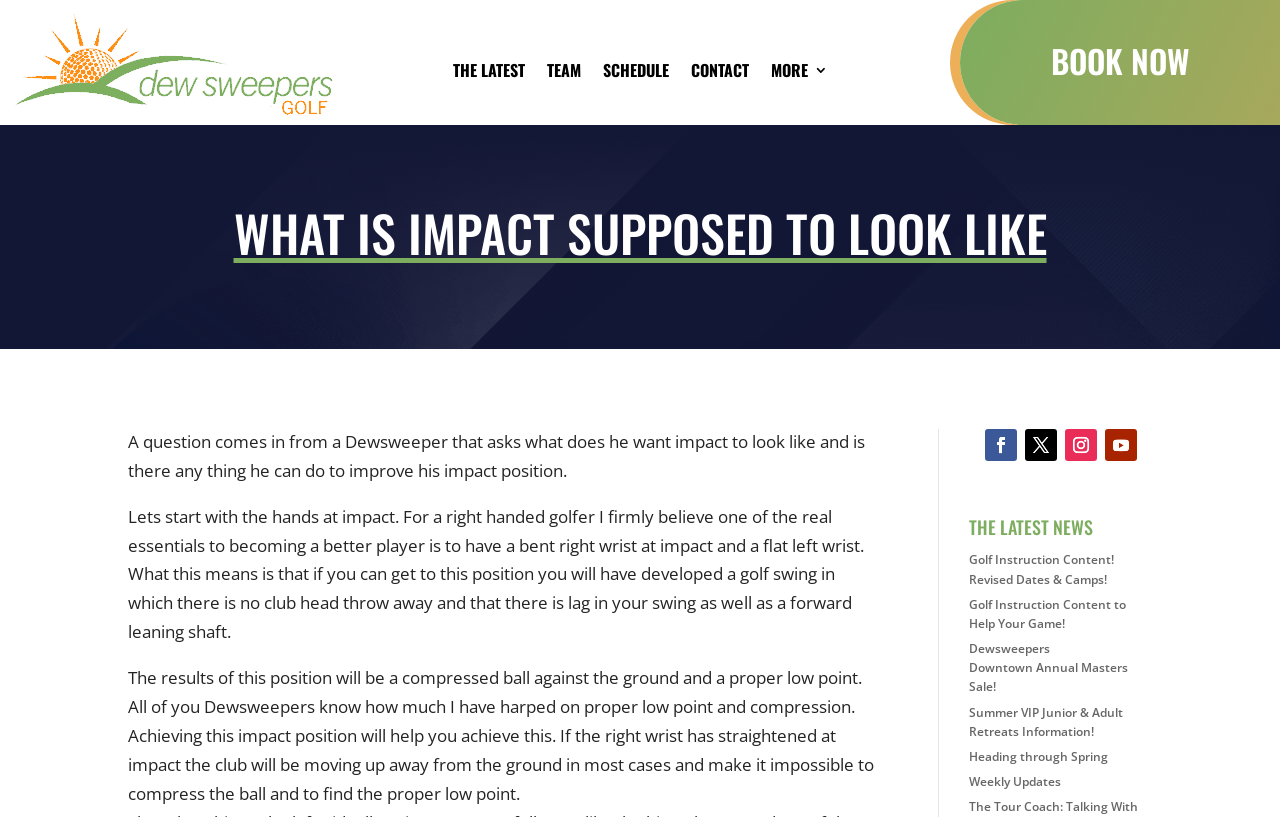Please find and report the bounding box coordinates of the element to click in order to perform the following action: "Click the Dew Sweepers Golf logo". The coordinates should be expressed as four float numbers between 0 and 1, in the format [left, top, right, bottom].

[0.006, 0.012, 0.267, 0.148]